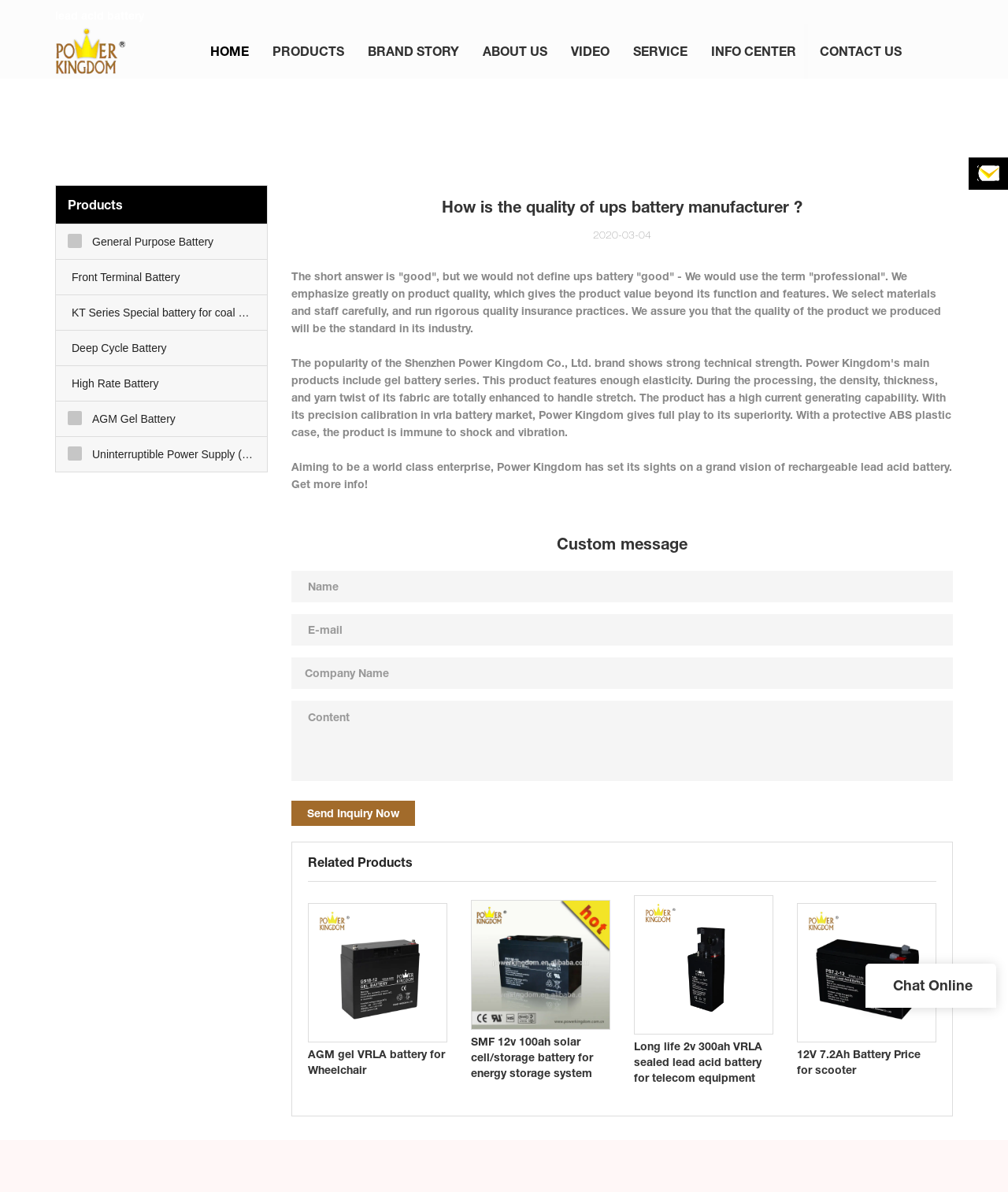Find the bounding box coordinates of the element to click in order to complete the given instruction: "Click on the Send Inquiry Now button."

[0.289, 0.671, 0.412, 0.693]